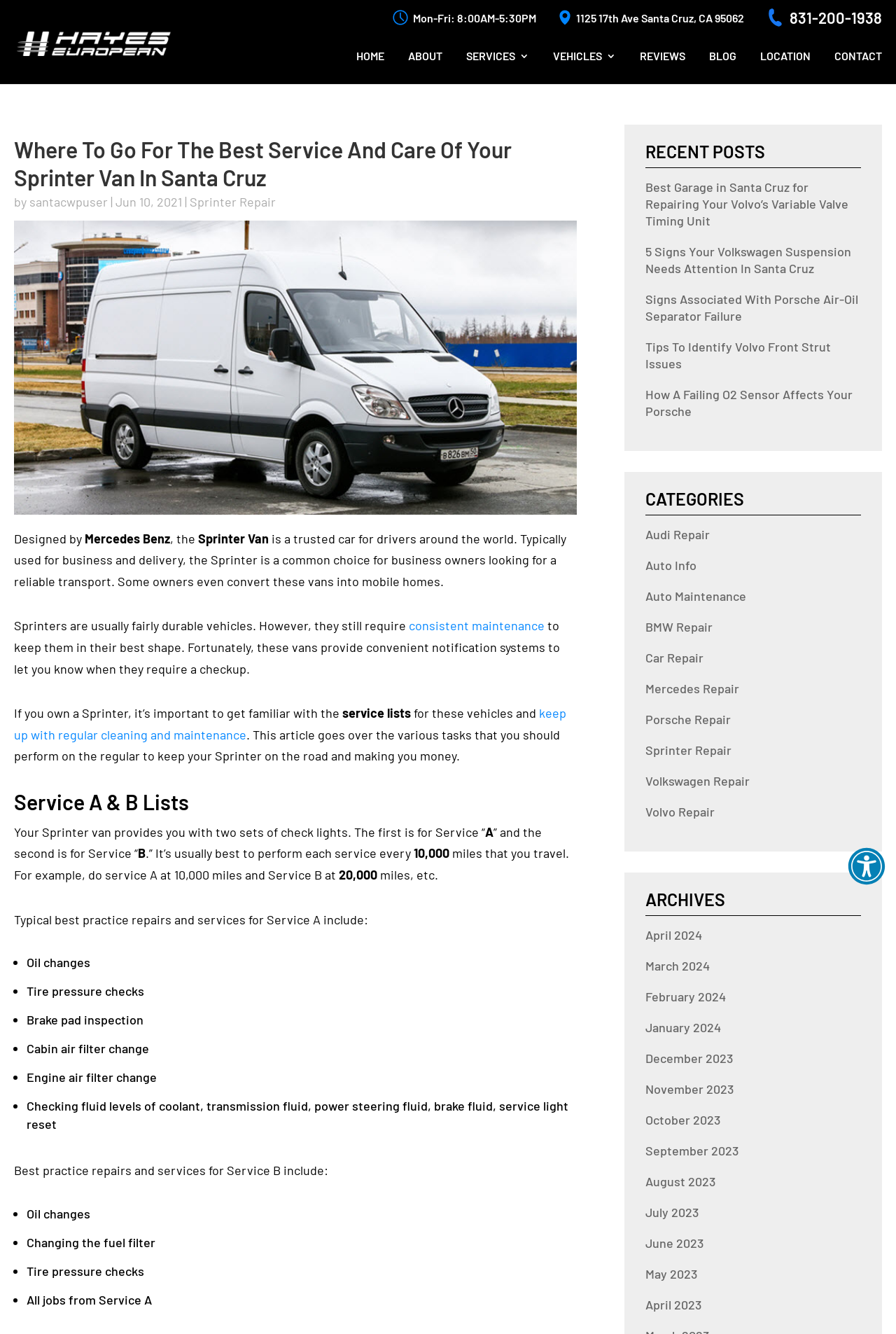Please identify the bounding box coordinates for the region that you need to click to follow this instruction: "Visit the 'Sprinter Repair' page".

[0.212, 0.145, 0.308, 0.157]